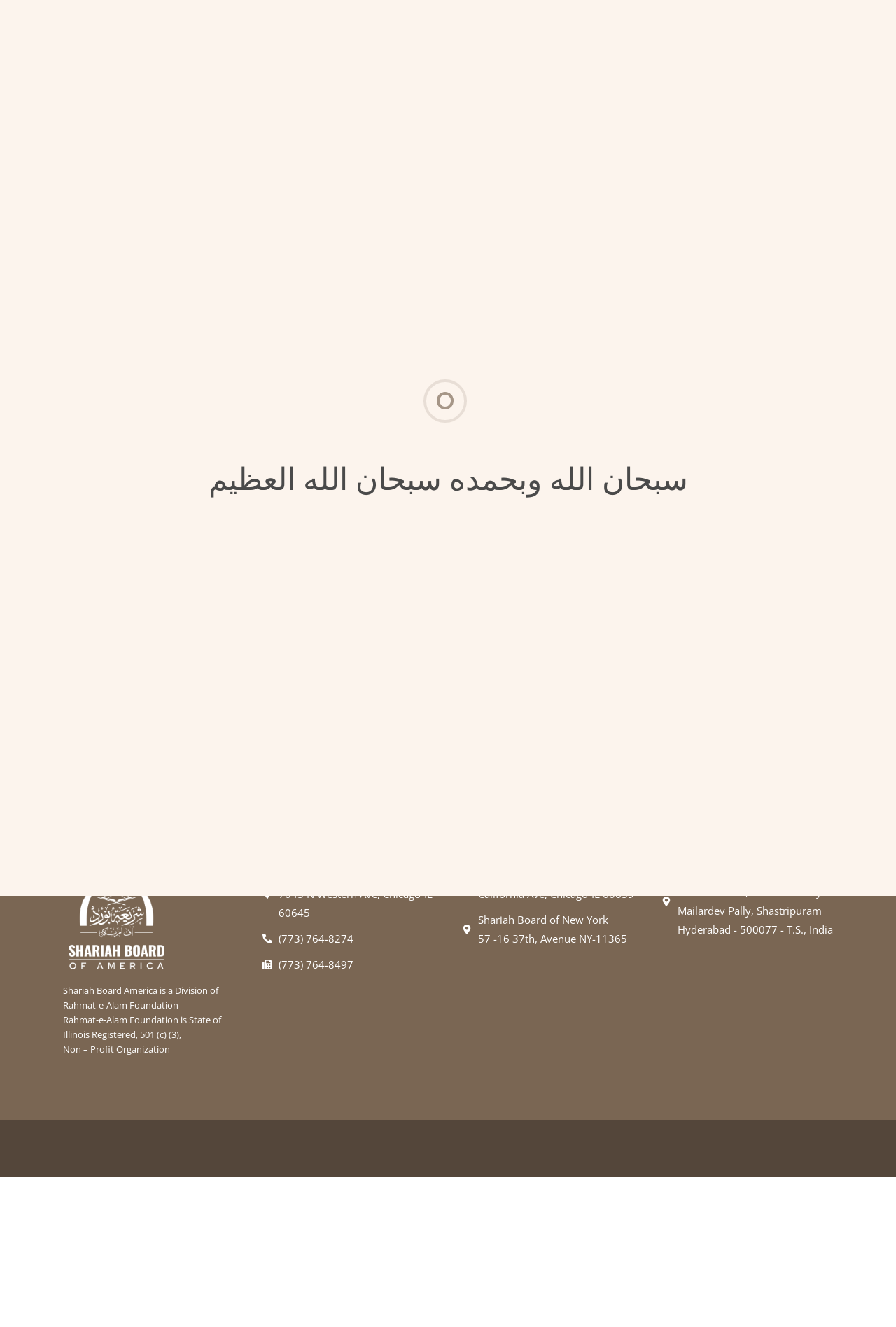Based on the element description "Populism", predict the bounding box coordinates of the UI element.

None